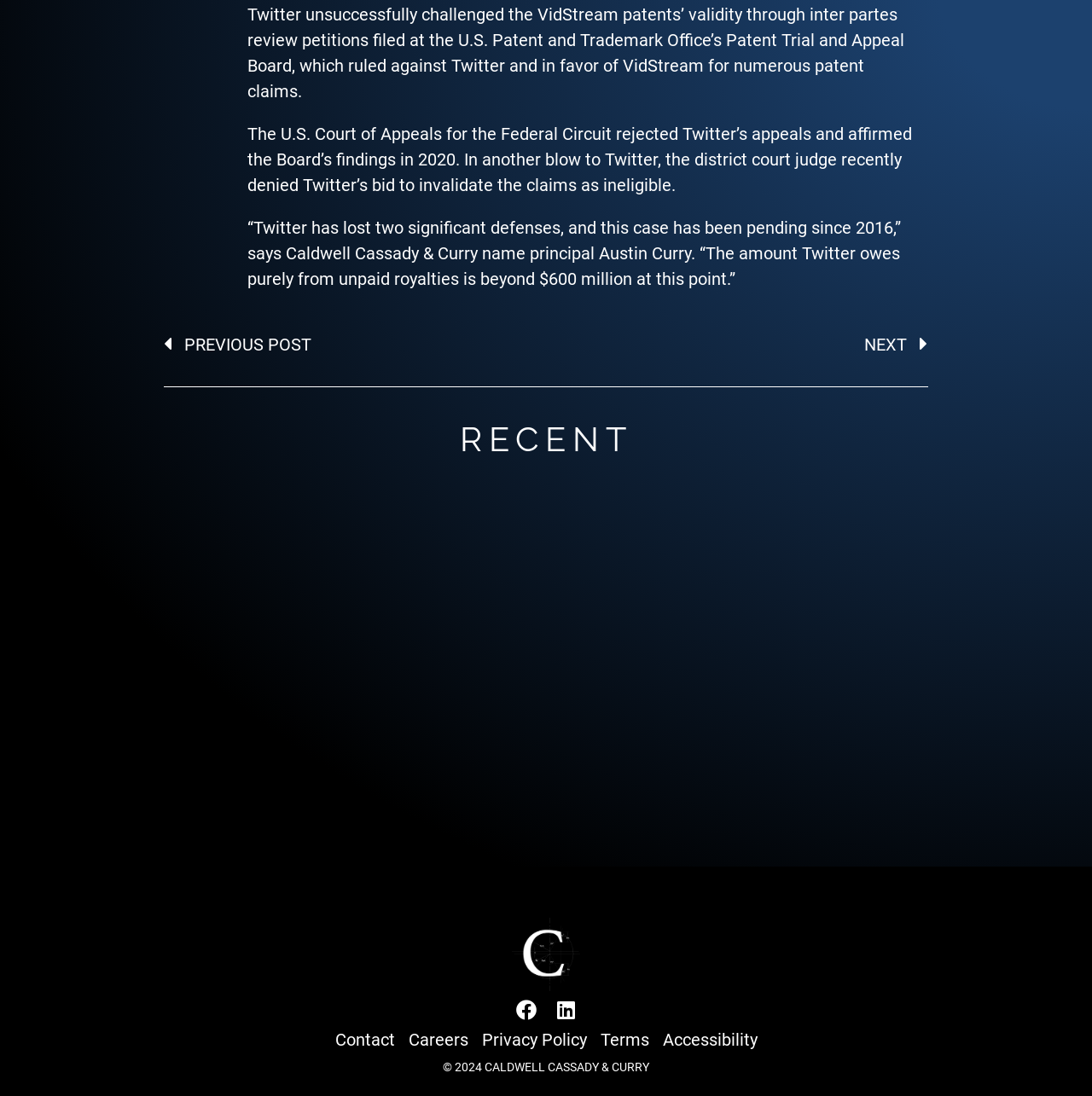What is the direction of the 'Prev' link?
Based on the image, answer the question in a detailed manner.

The 'Prev' link is located at the top of the page, and it is likely that it points to the previous post or article, indicating that the current page is part of a series or sequence of posts.